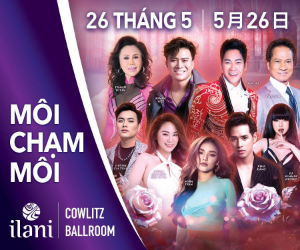Provide a comprehensive description of the image.

This vibrant promotional image features a lineup of performers for the event titled "Mời Chạm Mời," scheduled to take place on May 26th in the Cowlitz Ballroom at ilani. The performers are showcased against a colorful backdrop, creating an engaging and celebratory atmosphere. The design incorporates sleek graphics and text in both Vietnamese and Chinese, highlighting the cultural significance of the event. Each artist is pictured prominently, reflecting the exciting entertainment awaiting attendees. The overall composition exudes energy and anticipation for the upcoming performance.